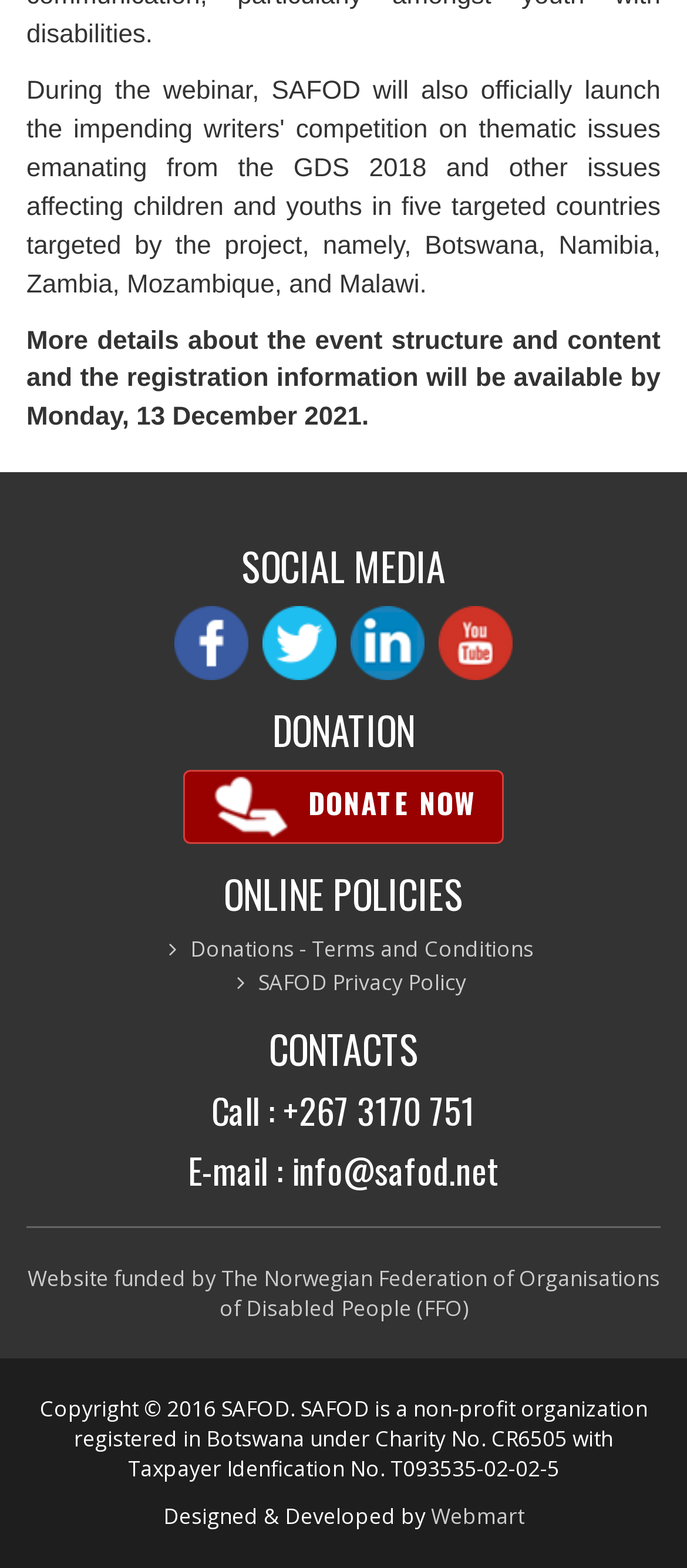Who funded the website?
Please provide an in-depth and detailed response to the question.

I found the funding information by looking at the bottom of the webpage, where it says 'Website funded by The Norwegian Federation of Organisations of Disabled People (FFO)'.